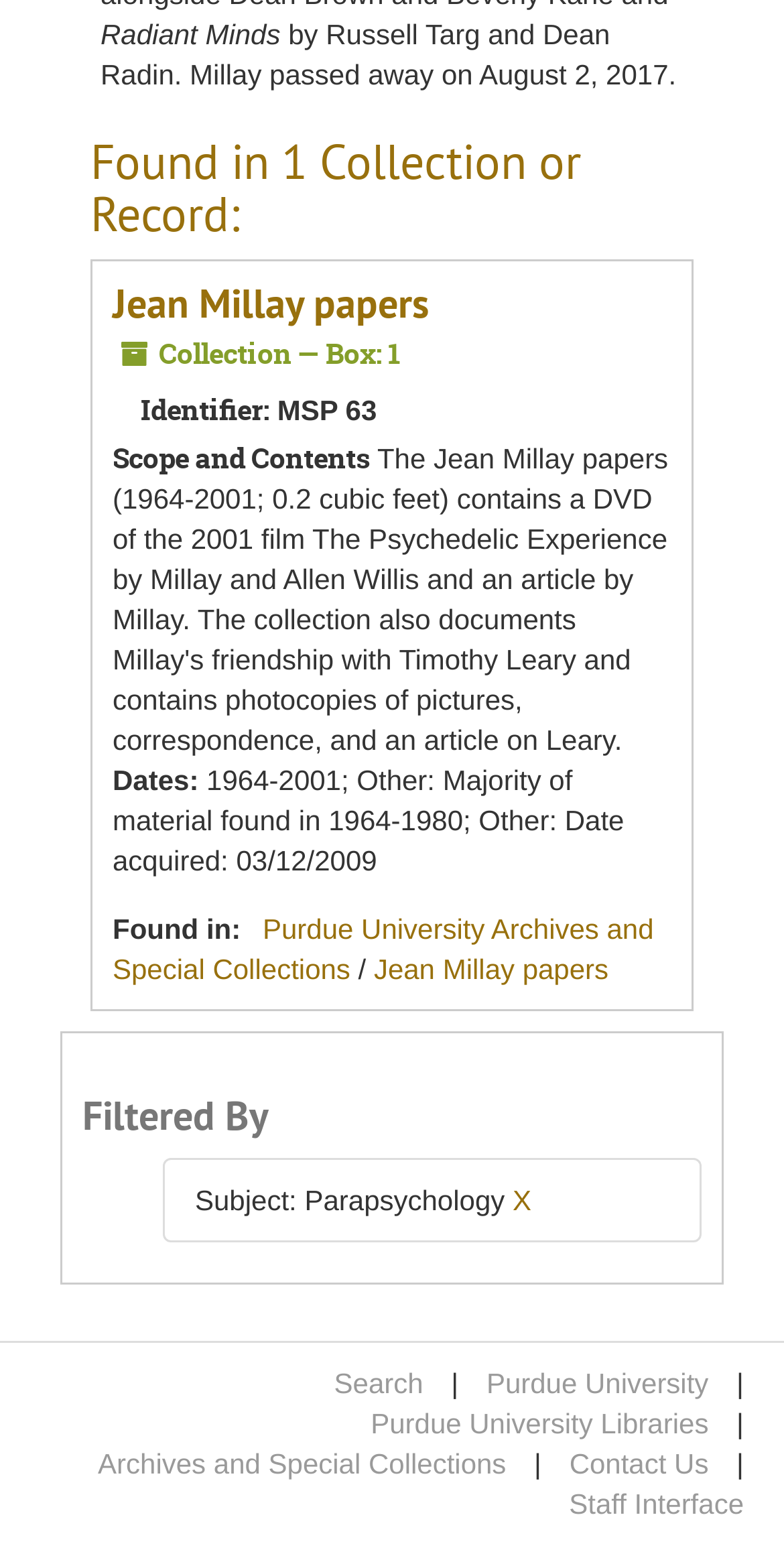What is the name of the collection?
Look at the image and answer the question with a single word or phrase.

Jean Millay papers